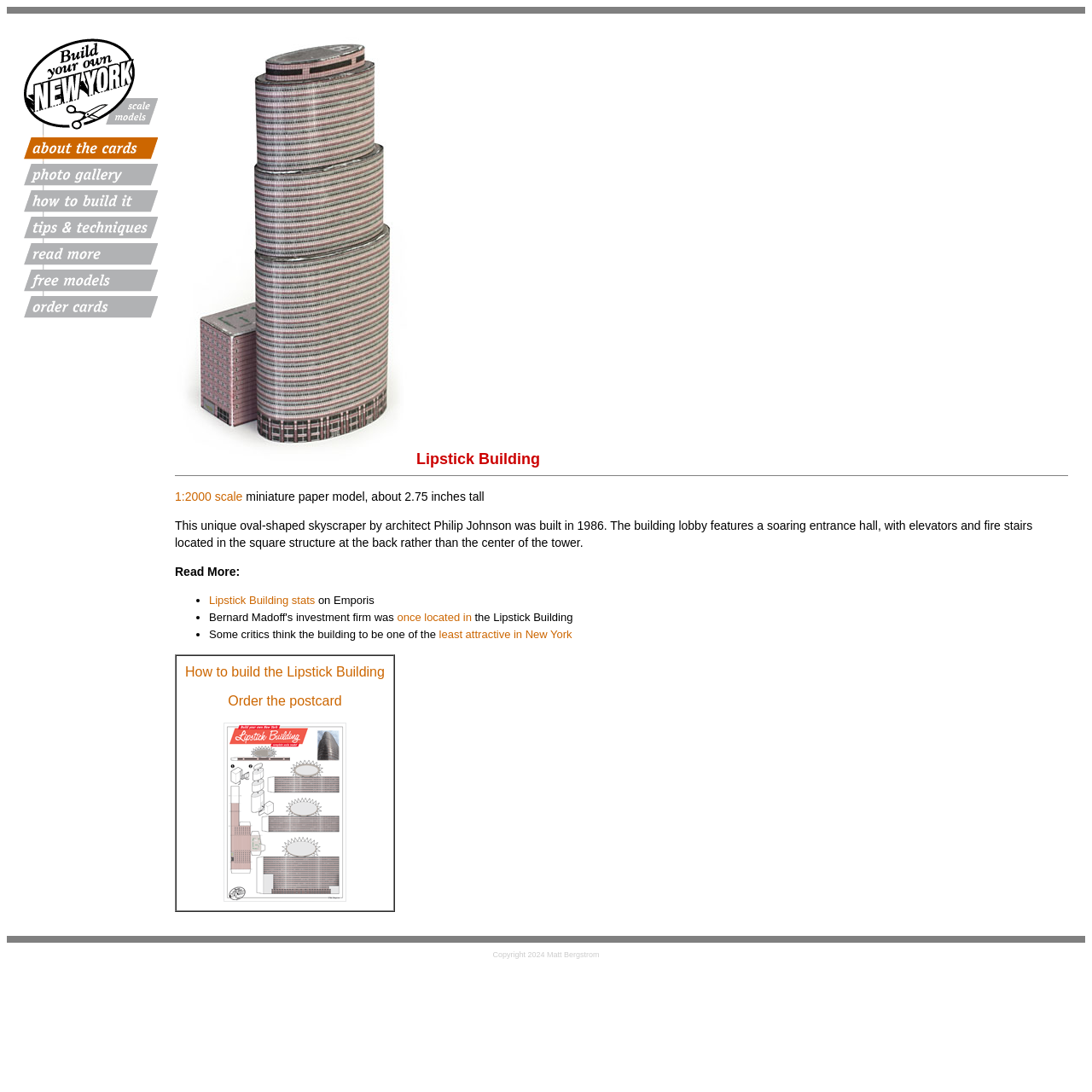Offer a meticulous caption that includes all visible features of the webpage.

The webpage is about building a miniature paper model of the Lipstick Building, a unique oval-shaped skyscraper in New York. At the top, there is a horizontal separator, followed by a layout table that spans most of the page. 

On the left side of the table, there are six links with accompanying images, labeled "About The Cards", "Photo Gallery", "How To Build It", "Tips & Techniques", "Read More About It", and "Free Models", respectively. These links are stacked vertically, with each link and image pair taking up a small rectangular area.

On the right side of the table, there is a larger rectangular area containing information about the Lipstick Building. At the top, there is an image of the building model, followed by a horizontal separator. Below the separator, there is a brief description of the building, including its scale, height, and architectural features. 

Further down, there are three bullet points with links to additional information about the building, including its statistics on Emporis, its history of housing Bernard Madoff's investment firm, and its reputation as one of the least attractive buildings in New York.

Below the bullet points, there is a layout table with a single row containing three links: "How to build the Lipstick Building", "Order the postcard", and "Lipstick Building postcard". The last link has an accompanying image of the postcard.

At the very bottom of the page, there is a horizontal separator, followed by a copyright notice stating "Copyright 2024 Matt Bergstrom".